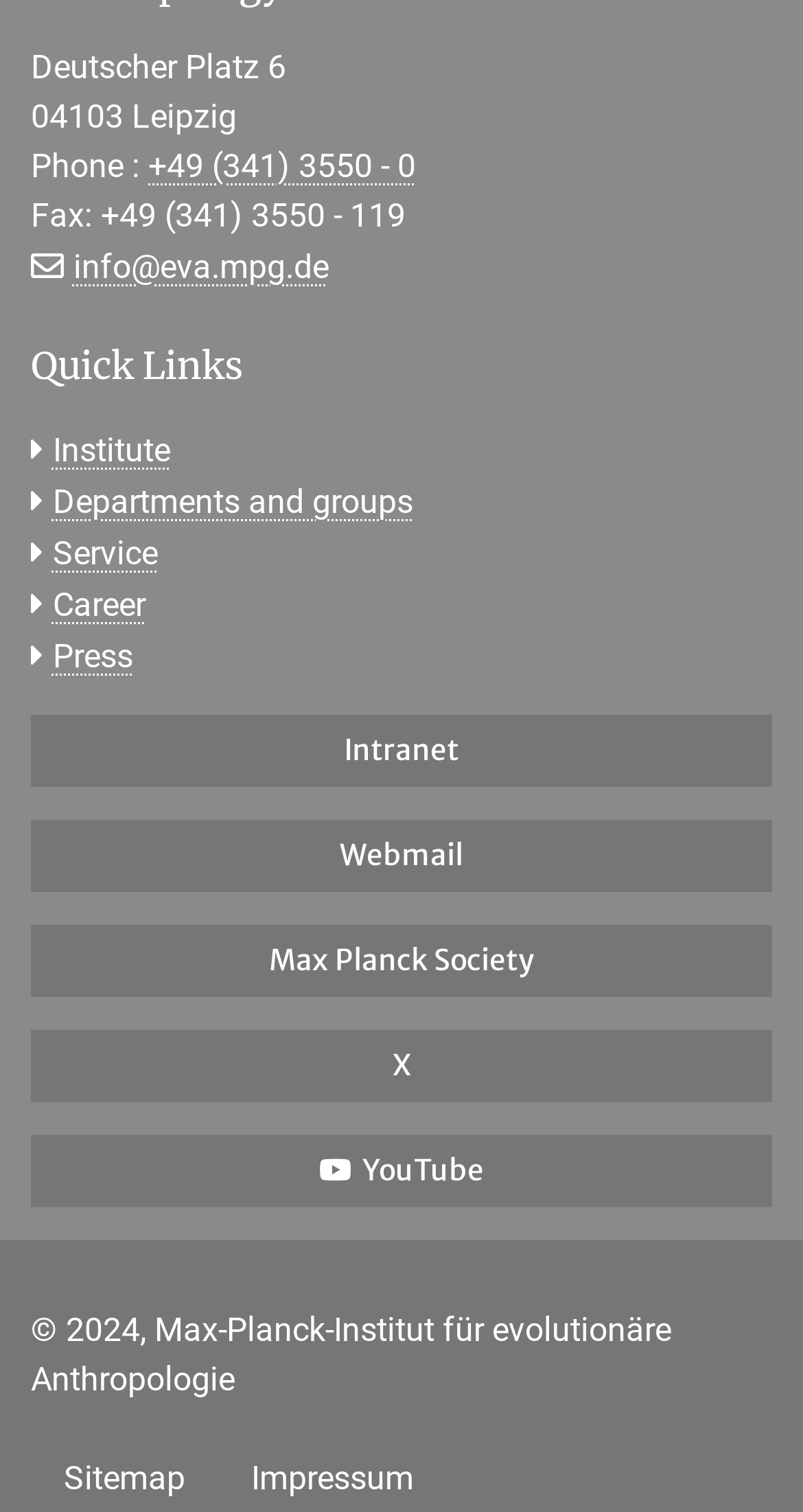Please find the bounding box coordinates for the clickable element needed to perform this instruction: "View email ACORN".

None